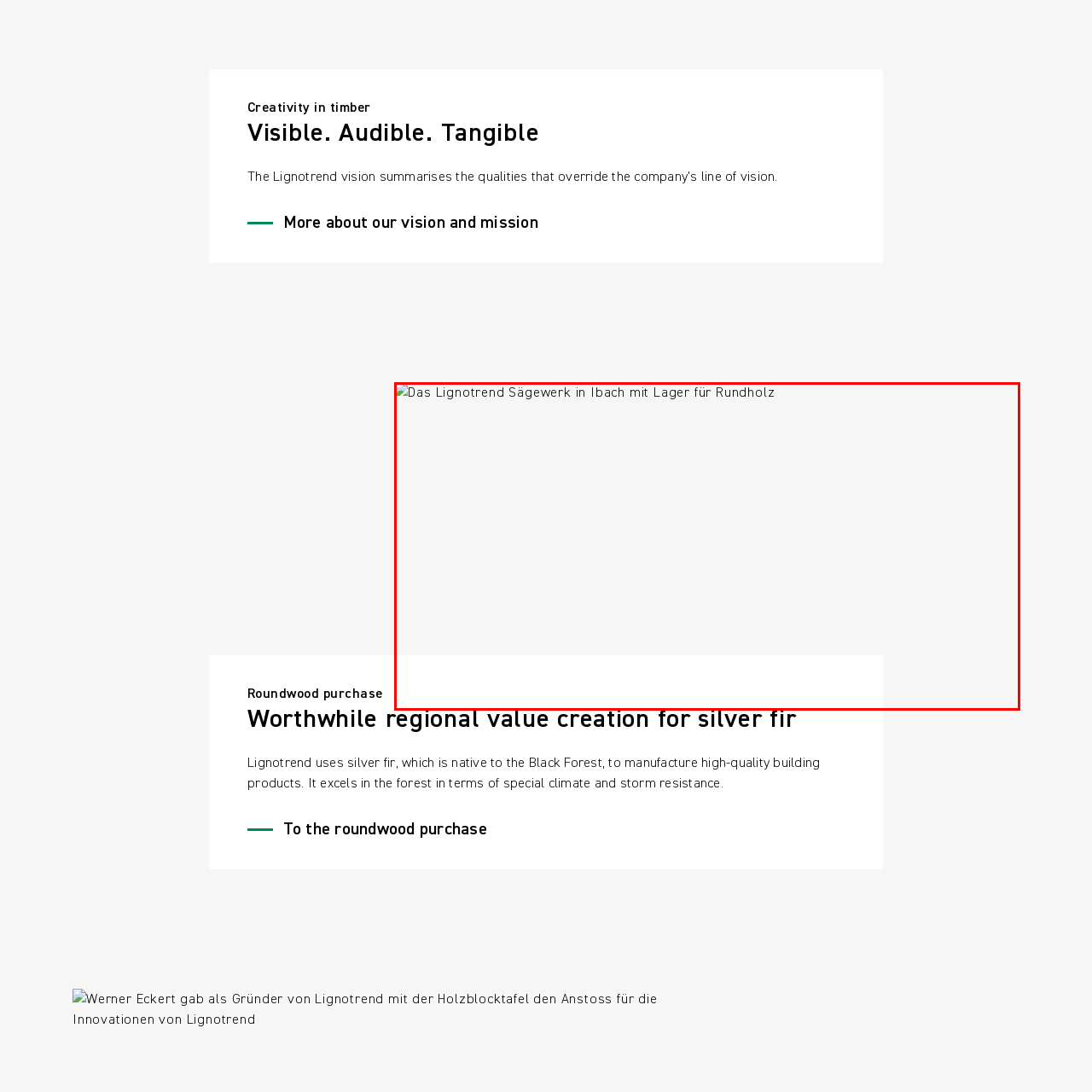What type of trees are native to the Black Forest region?
Focus on the section of the image inside the red bounding box and offer an in-depth answer to the question, utilizing the information visible in the image.

According to the caption, the Black Forest region is known for its native silver fir trees, which are renowned for their climate resilience and durability. This information is provided to highlight the sawmill's strategic position in the region.